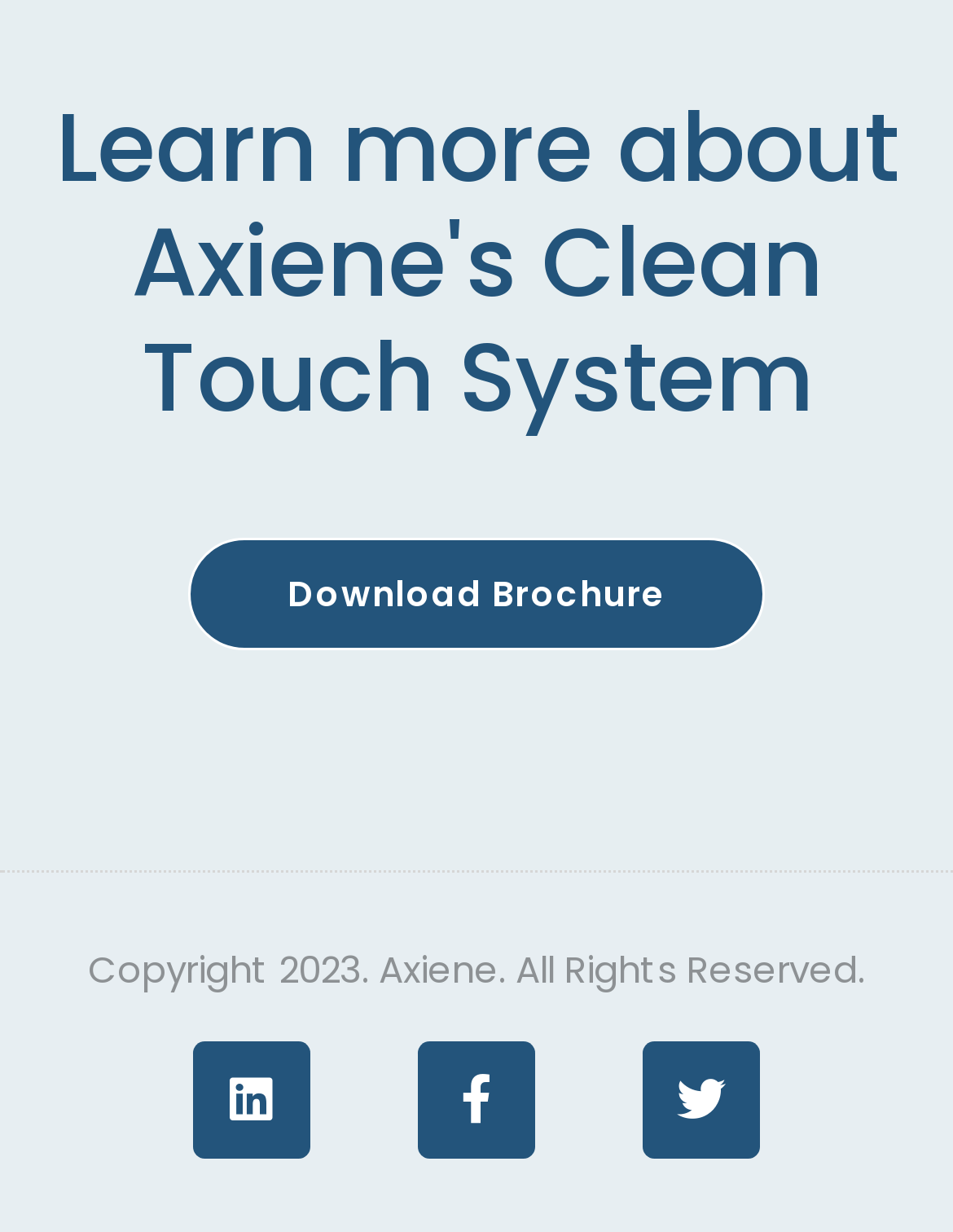By analyzing the image, answer the following question with a detailed response: What can be downloaded from the webpage?

The webpage has a link that says 'Download Brochure', which suggests that a brochure can be downloaded from the webpage.